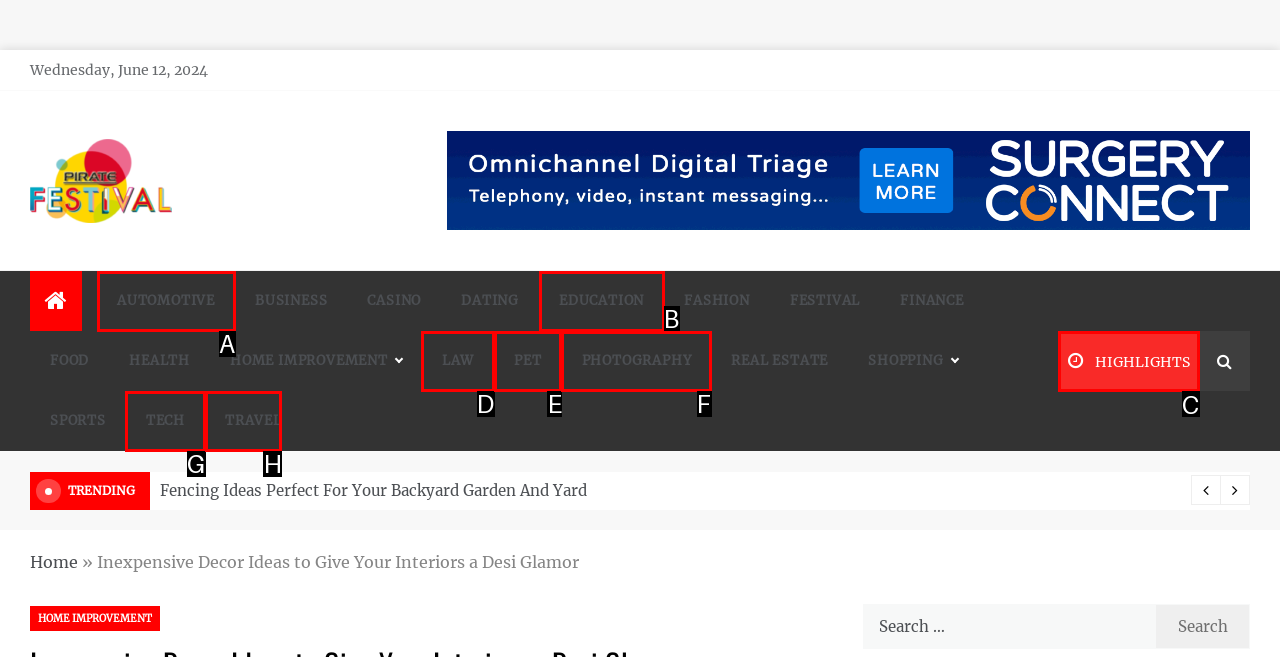To achieve the task: Click on the 'HIGHLIGHTS' button, which HTML element do you need to click?
Respond with the letter of the correct option from the given choices.

C